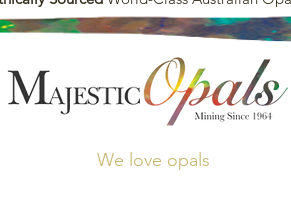Explain the contents of the image with as much detail as possible.

The image features the logo of "Majestic Opals," prominently displayed alongside the slogan "Ethically Sourced World-Class Australian Opals." The logo is characterized by a colorful, iridescent design that reflects the beauty of opals, emphasizing the company's commitment to quality and craftsmanship. Beneath the logo, the phrase "We love opals" captures the company's passion for these unique gemstones. Established in 1964, Majestic Opals is dedicated to the mining and curation of exquisite opal pieces, showcasing their expertise and love for this mesmerizing stone. The overall aesthetic of the logo conveys both elegance and a deep appreciation for the natural beauty of Australian opals.